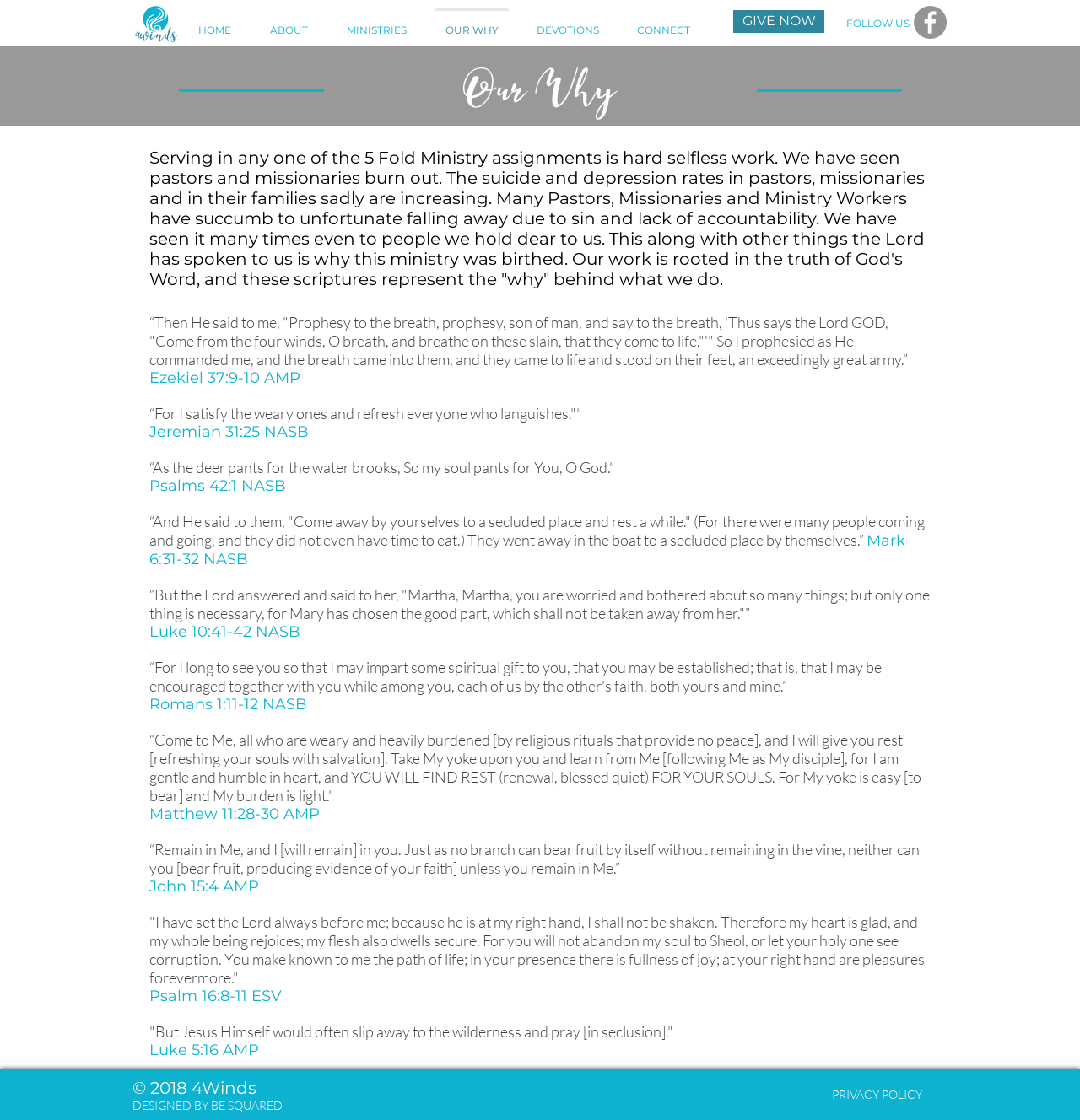Locate the bounding box coordinates of the region to be clicked to comply with the following instruction: "Click the 'GIVE NOW' button". The coordinates must be four float numbers between 0 and 1, in the form [left, top, right, bottom].

[0.679, 0.009, 0.763, 0.029]